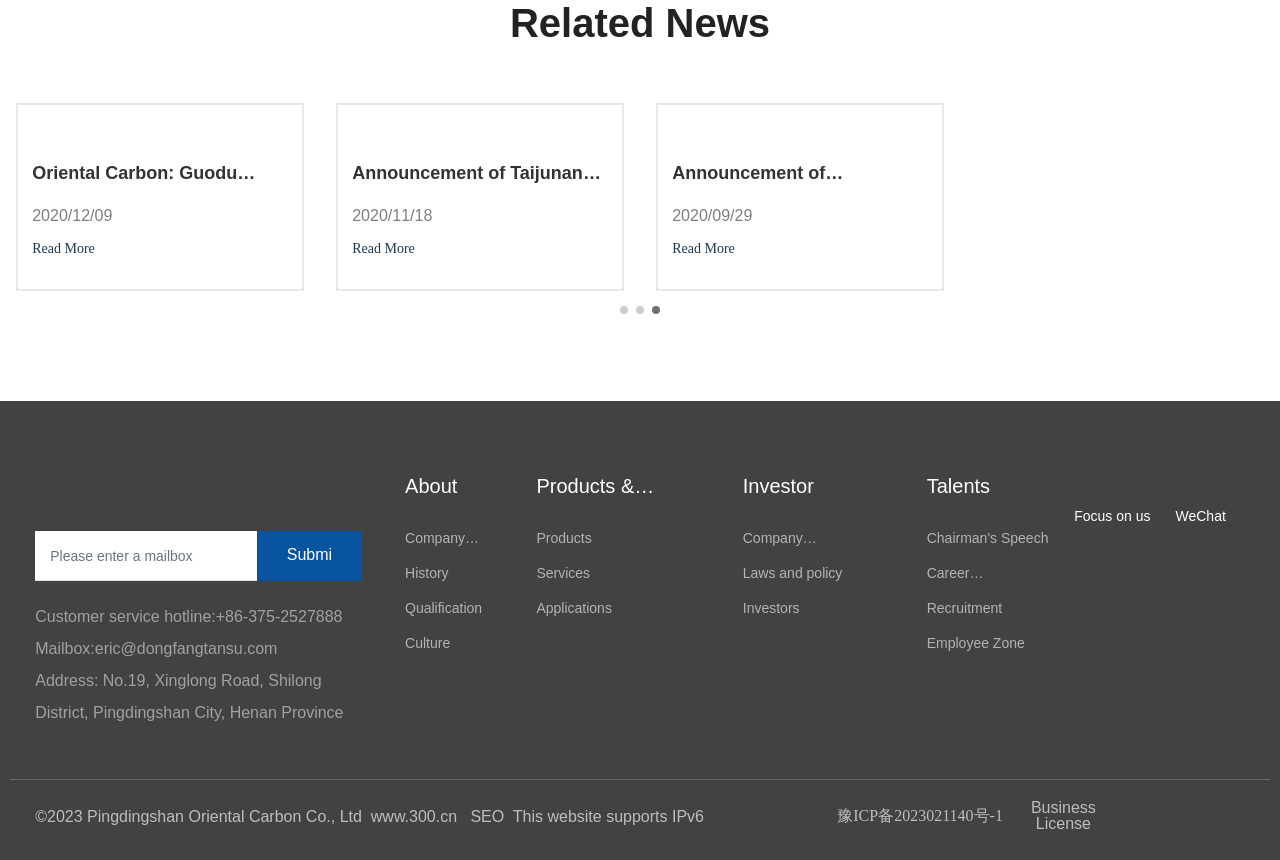Specify the bounding box coordinates of the element's area that should be clicked to execute the given instruction: "Click the 'Submit' button". The coordinates should be four float numbers between 0 and 1, i.e., [left, top, right, bottom].

[0.201, 0.618, 0.283, 0.676]